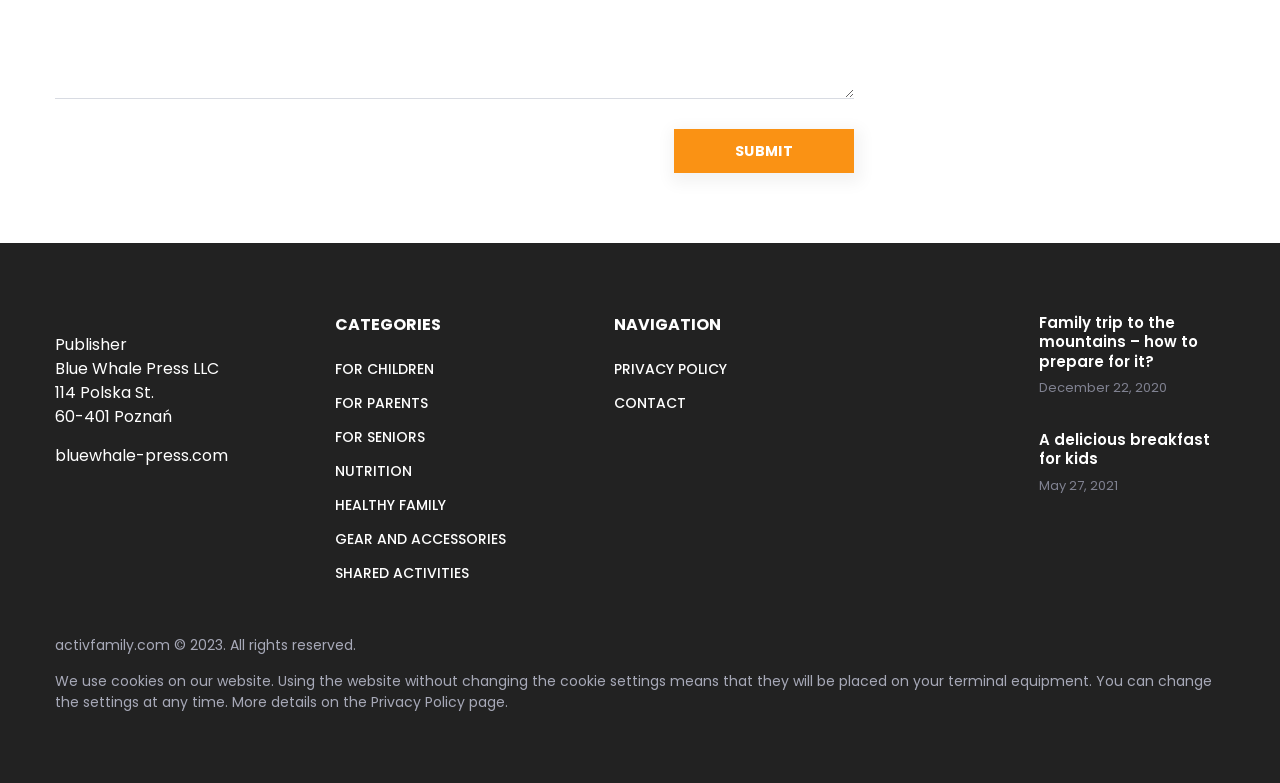Answer briefly with one word or phrase:
What is the date of the second article on this webpage?

May 27, 2021